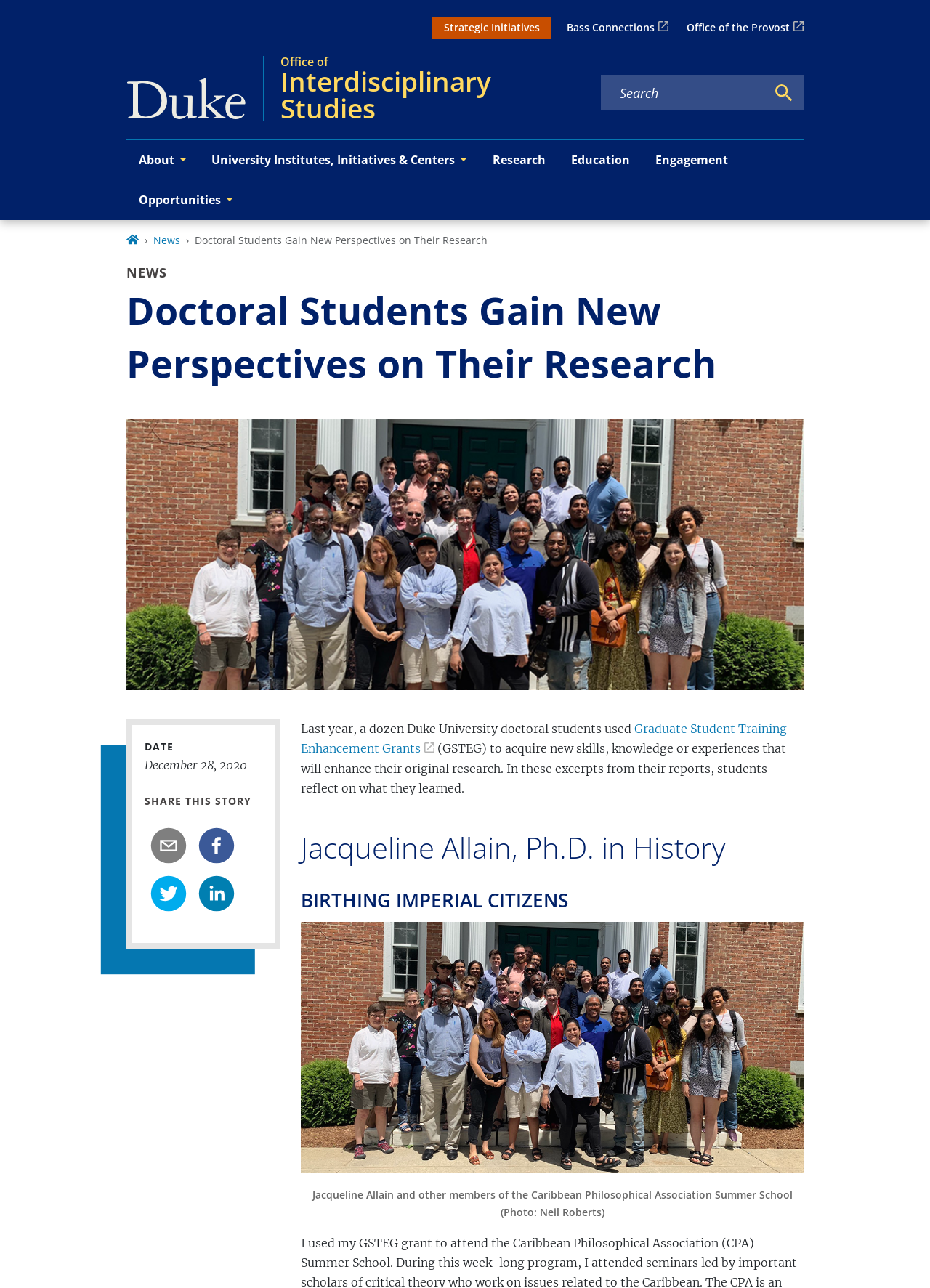Identify the bounding box for the described UI element: "Bass Connections".

[0.609, 0.008, 0.719, 0.035]